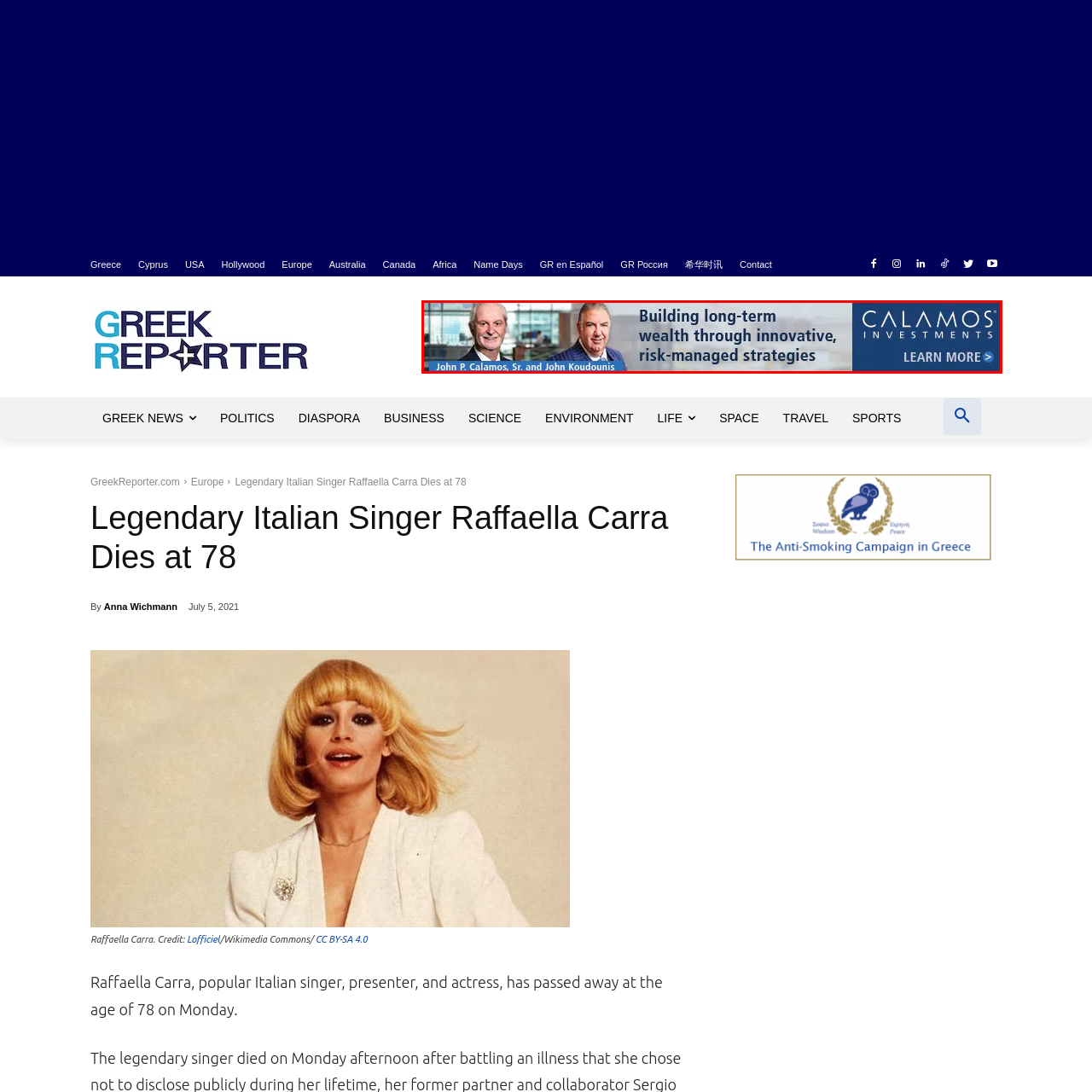What is the primary goal of Calamos Investments?
Look closely at the portion of the image highlighted by the red bounding box and provide a comprehensive answer to the question.

The accompanying text in the banner emphasizes the company's commitment to helping clients achieve long-term wealth through innovative and risk-managed strategies. This suggests that the primary objective of Calamos Investments is to assist clients in building and sustaining their wealth over an extended period.